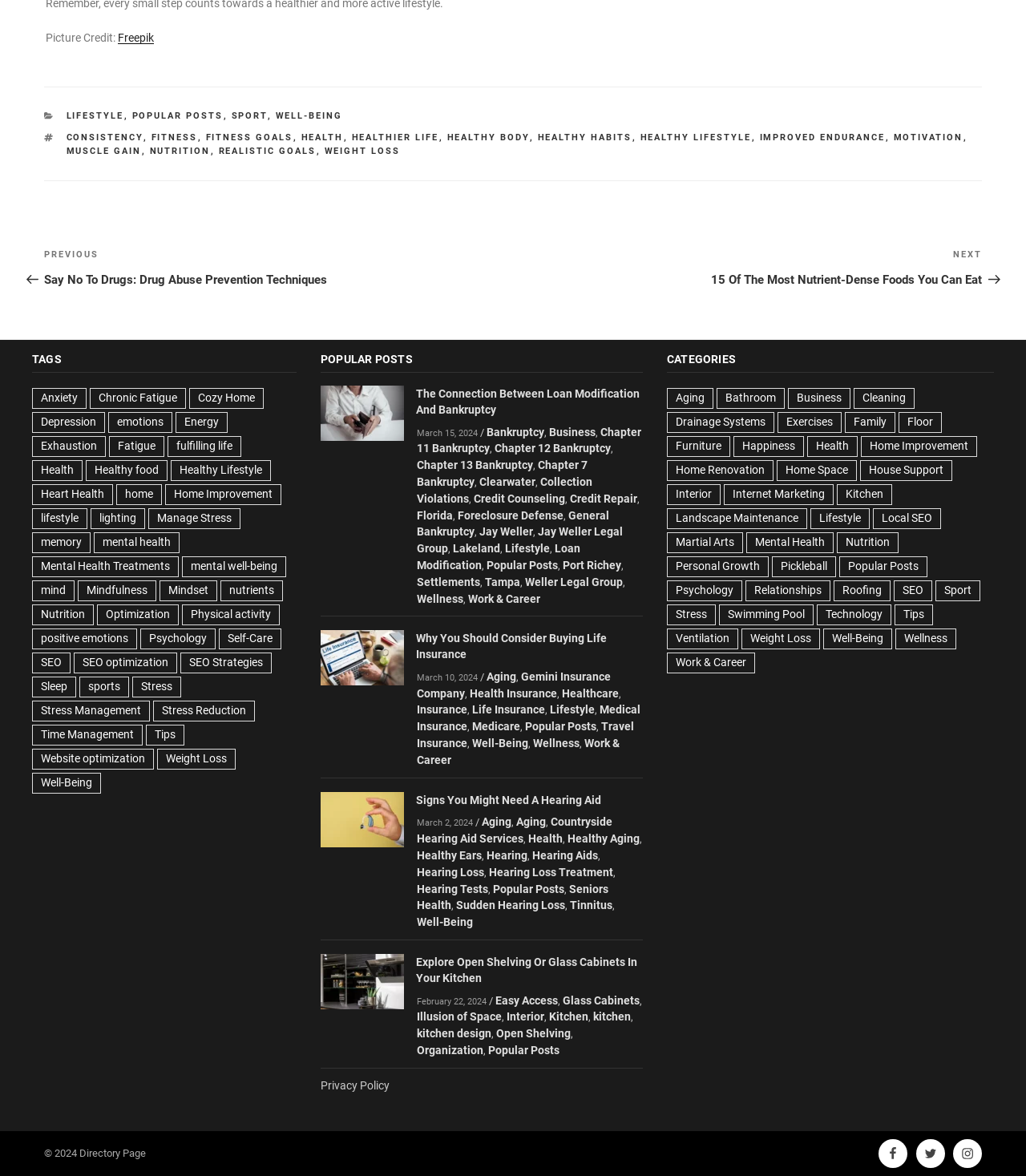Please find and report the bounding box coordinates of the element to click in order to perform the following action: "Click on the 'LIFESTYLE' category". The coordinates should be expressed as four float numbers between 0 and 1, in the format [left, top, right, bottom].

[0.064, 0.094, 0.121, 0.103]